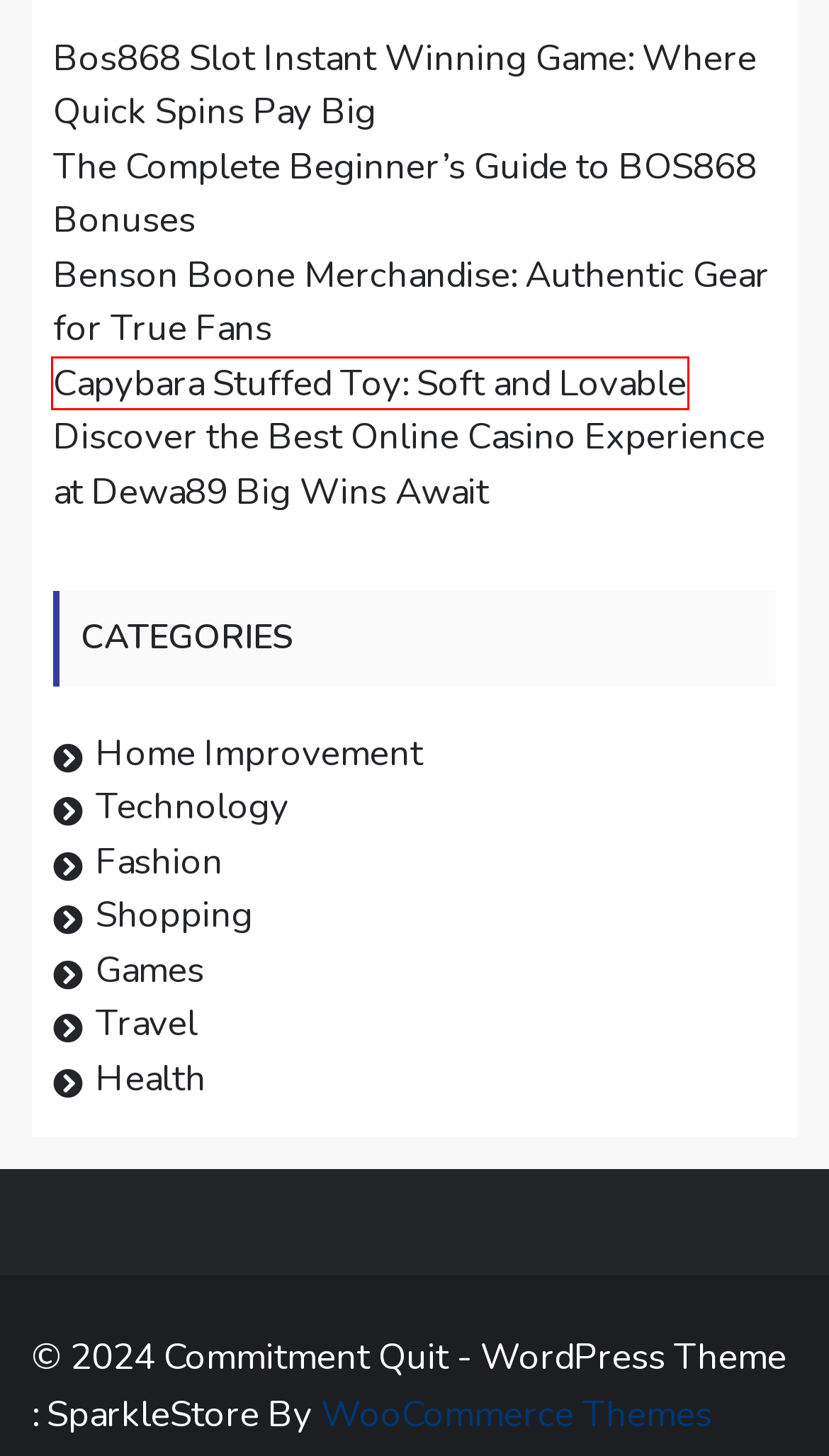Observe the provided screenshot of a webpage that has a red rectangle bounding box. Determine the webpage description that best matches the new webpage after clicking the element inside the red bounding box. Here are the candidates:
A. The Complete Beginner’s Guide to BOS868 Bonuses – Commitment Quit
B. Technology – Commitment Quit
C. Travel – Commitment Quit
D. Bos868 Slot Instant Winning Game: Where Quick Spins Pay Big – Commitment Quit
E. Home Improvement – Commitment Quit
F. Benson Boone Merchandise: Authentic Gear for True Fans – Commitment Quit
G. Discover the Best Online Casino Experience at Dewa89 Big Wins Await – Commitment Quit
H. Capybara Stuffed Toy: Soft and Lovable – Commitment Quit

H